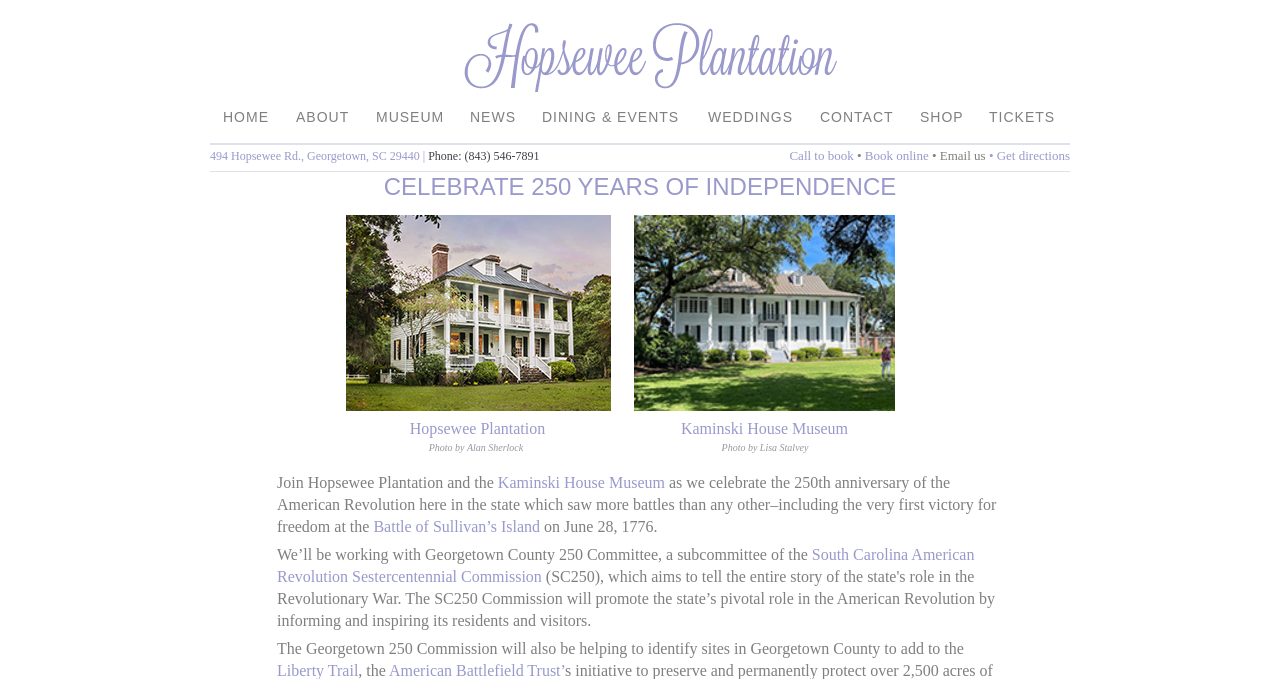Can you give a comprehensive explanation to the question given the content of the image?
What is the address of Hopsewee Plantation?

I found the address by looking at the link element with the text '494 Hopsewee Rd., Georgetown, SC 29440' which is located at the top of the webpage, below the navigation menu.